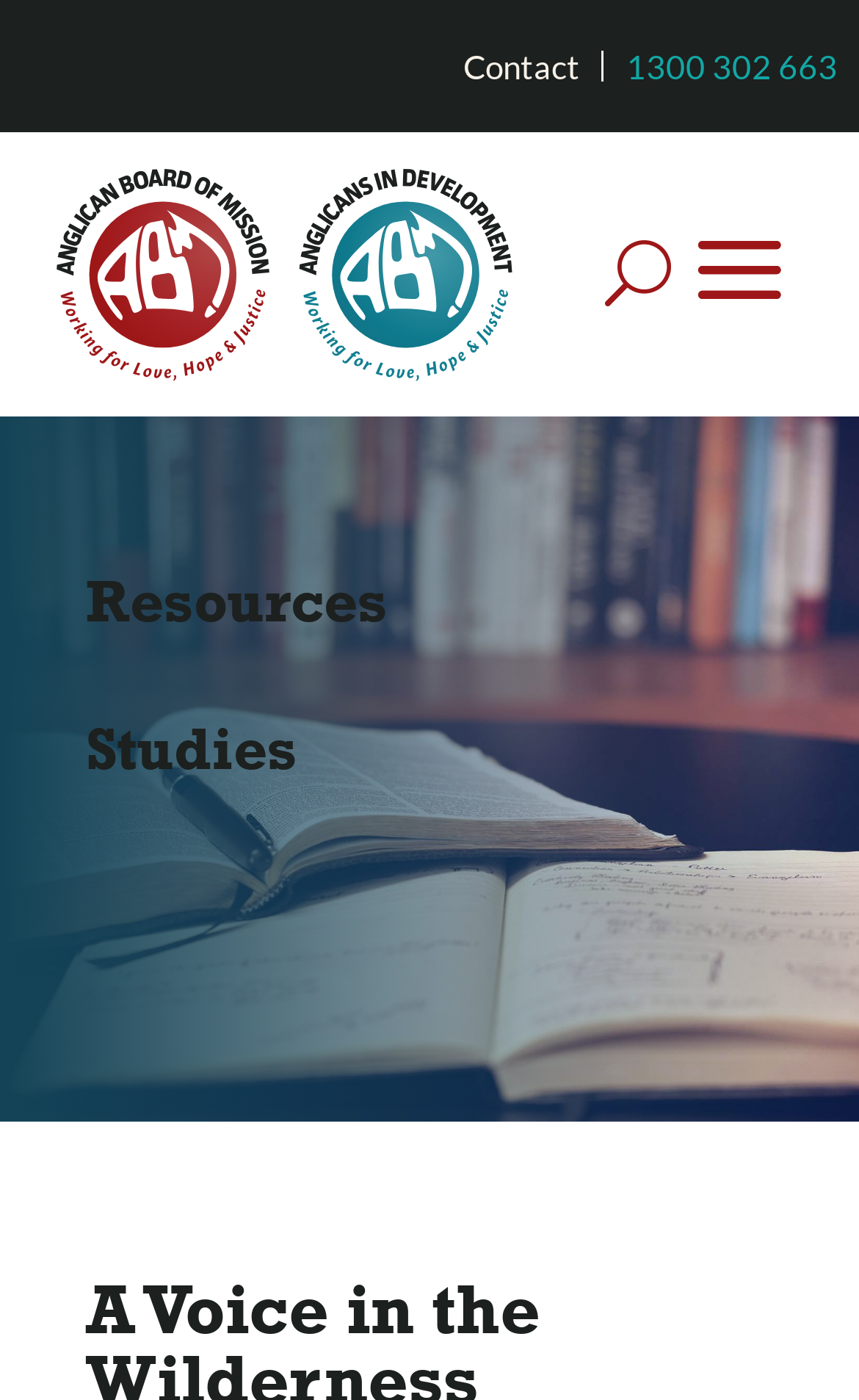Predict the bounding box of the UI element based on this description: "1300 302 663".

[0.703, 0.036, 0.975, 0.058]